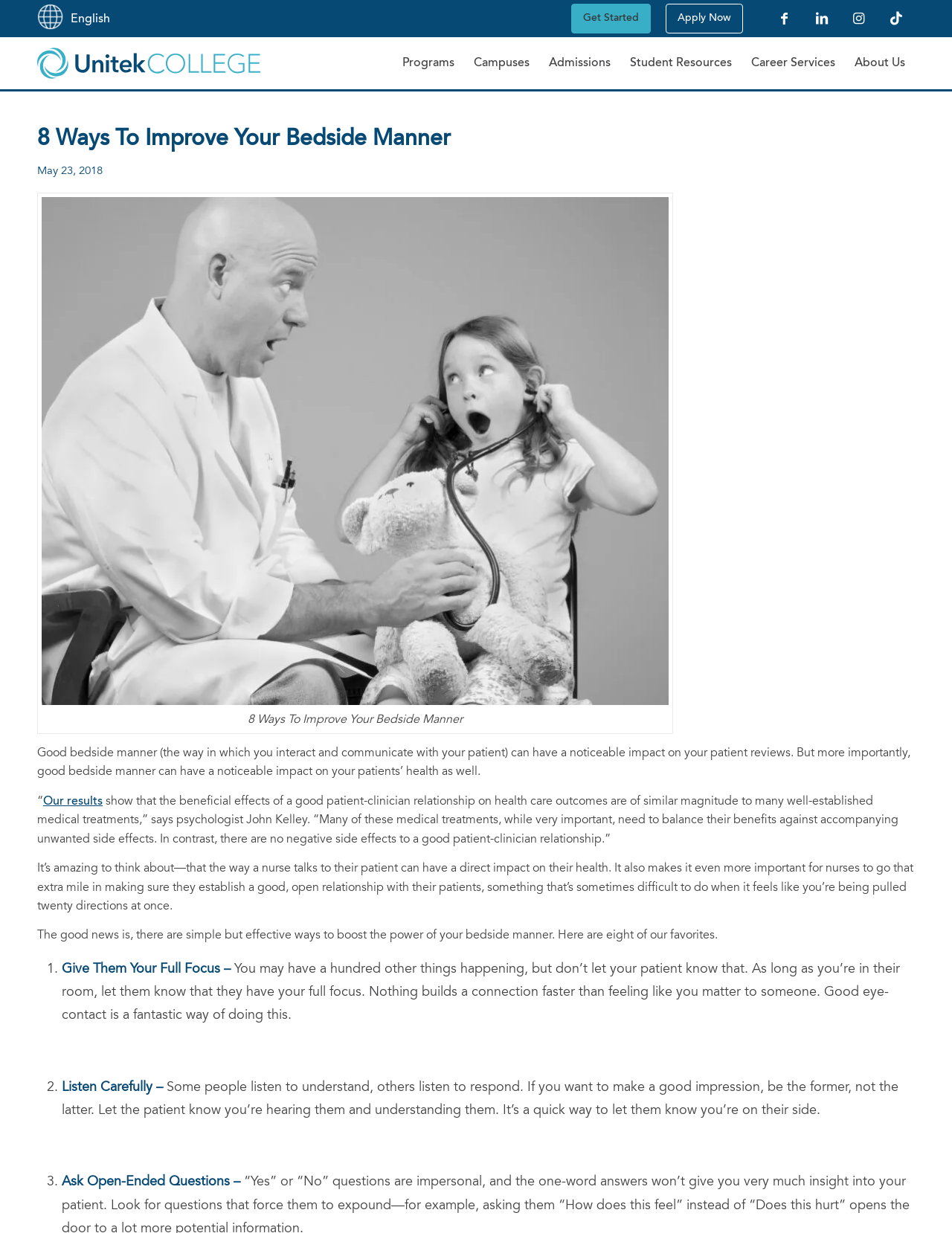Please mark the clickable region by giving the bounding box coordinates needed to complete this instruction: "Visit the Programs page".

[0.412, 0.03, 0.488, 0.072]